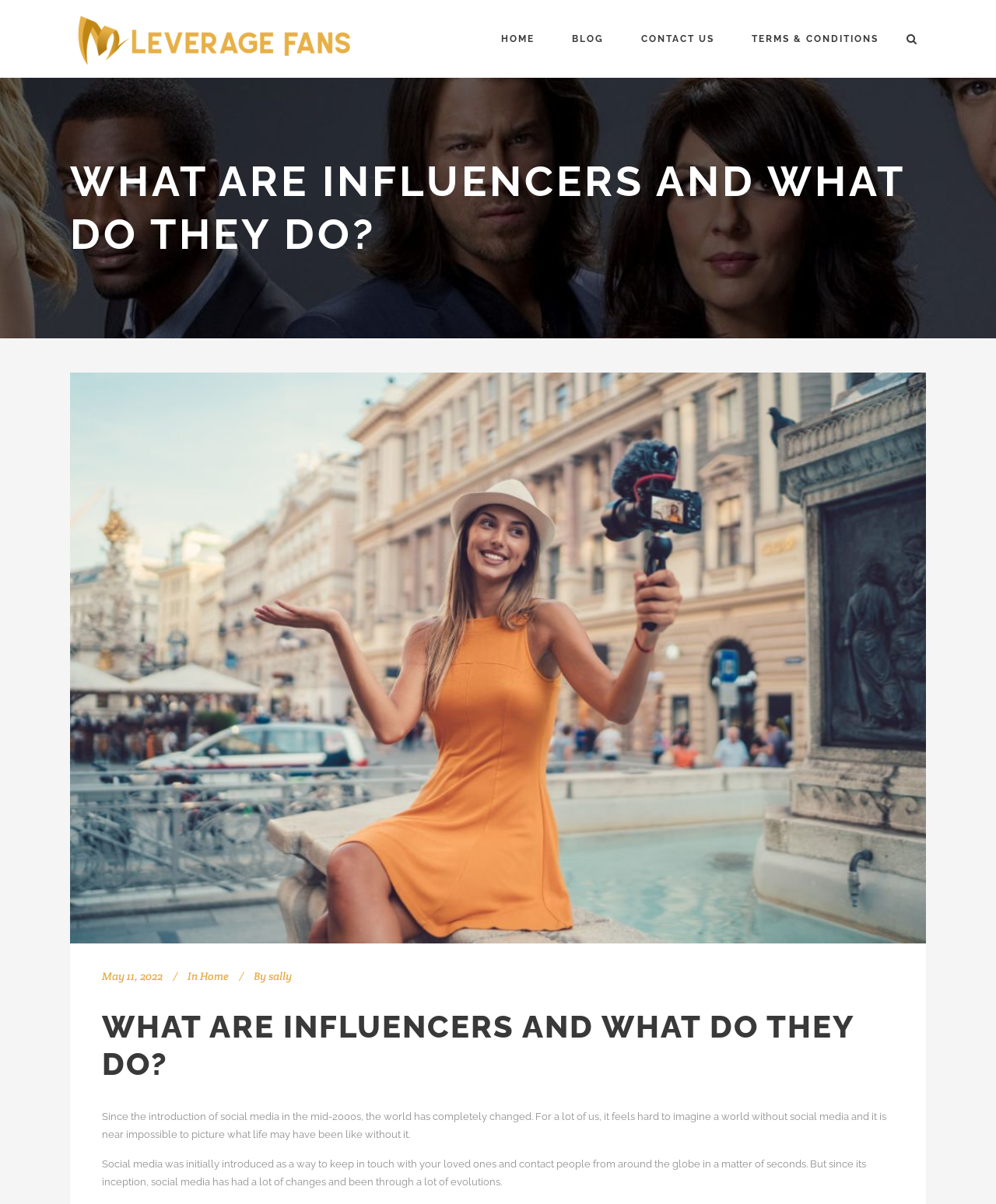Please find the bounding box for the UI component described as follows: "Blog".

[0.555, 0.0, 0.625, 0.065]